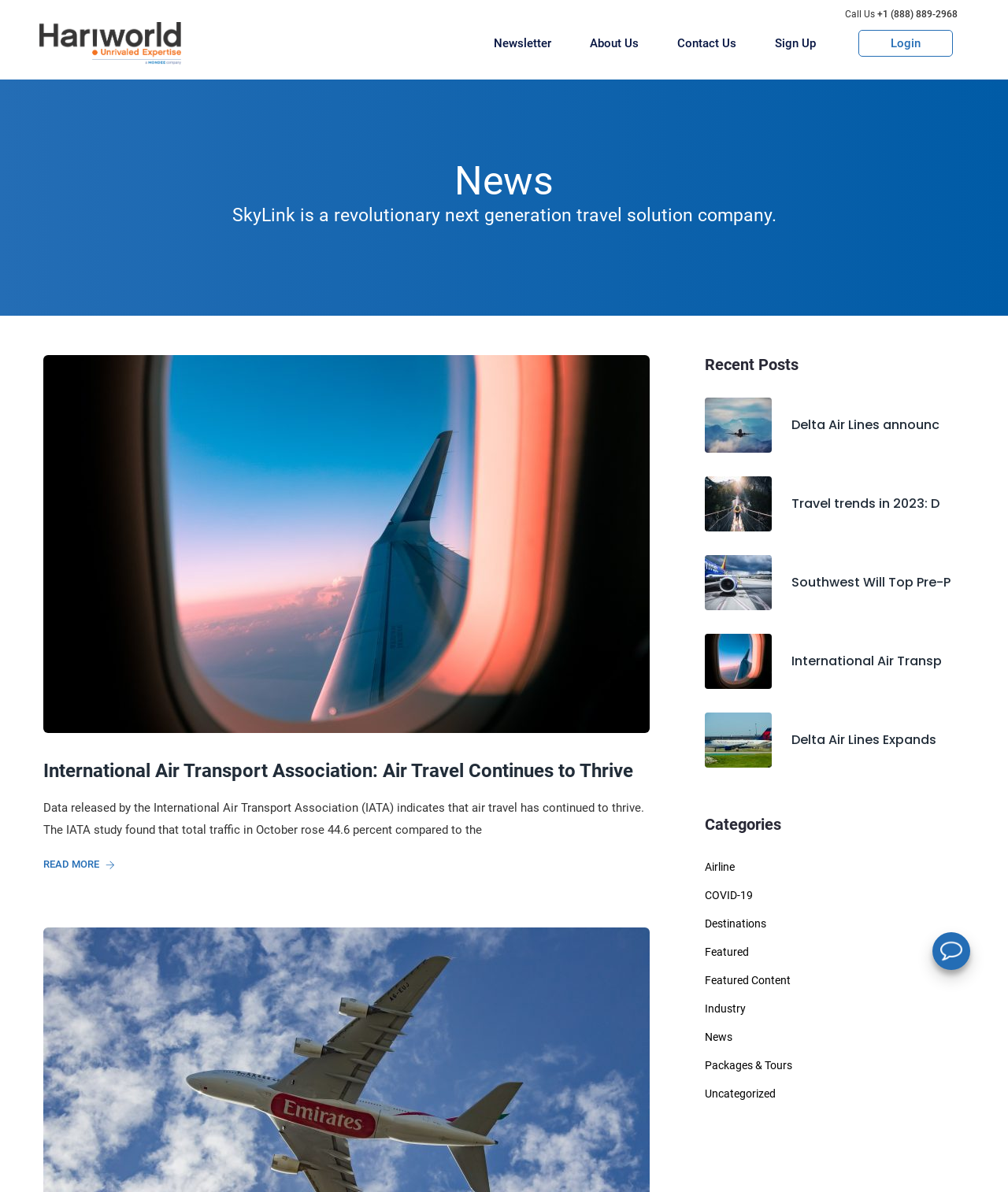How many categories are listed?
Please answer the question with a detailed and comprehensive explanation.

I counted the number of link elements under the heading 'Categories' and found 11 categories listed, including 'Airline', 'COVID-19', 'Destinations', and so on.